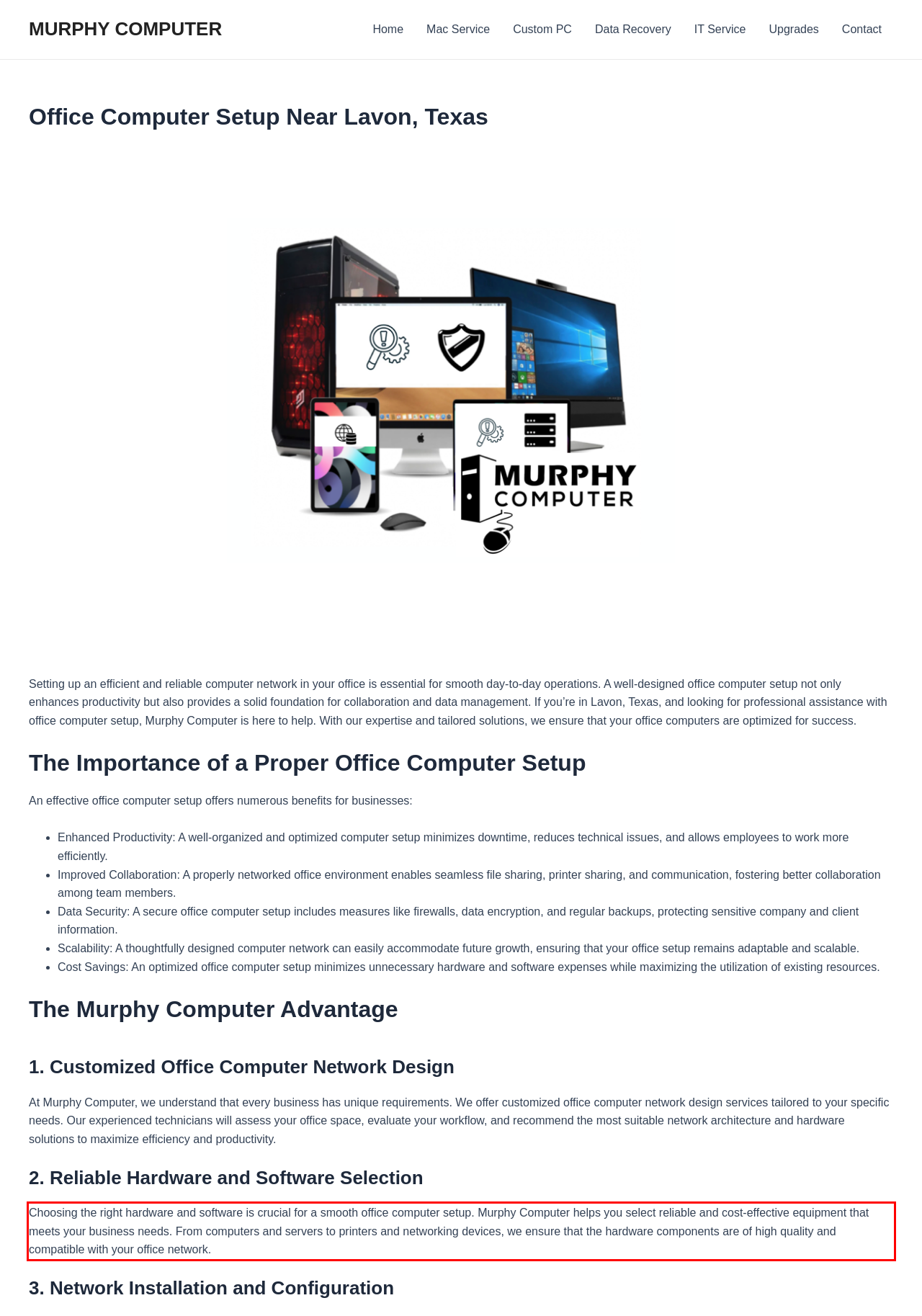There is a UI element on the webpage screenshot marked by a red bounding box. Extract and generate the text content from within this red box.

Choosing the right hardware and software is crucial for a smooth office computer setup. Murphy Computer helps you select reliable and cost-effective equipment that meets your business needs. From computers and servers to printers and networking devices, we ensure that the hardware components are of high quality and compatible with your office network.